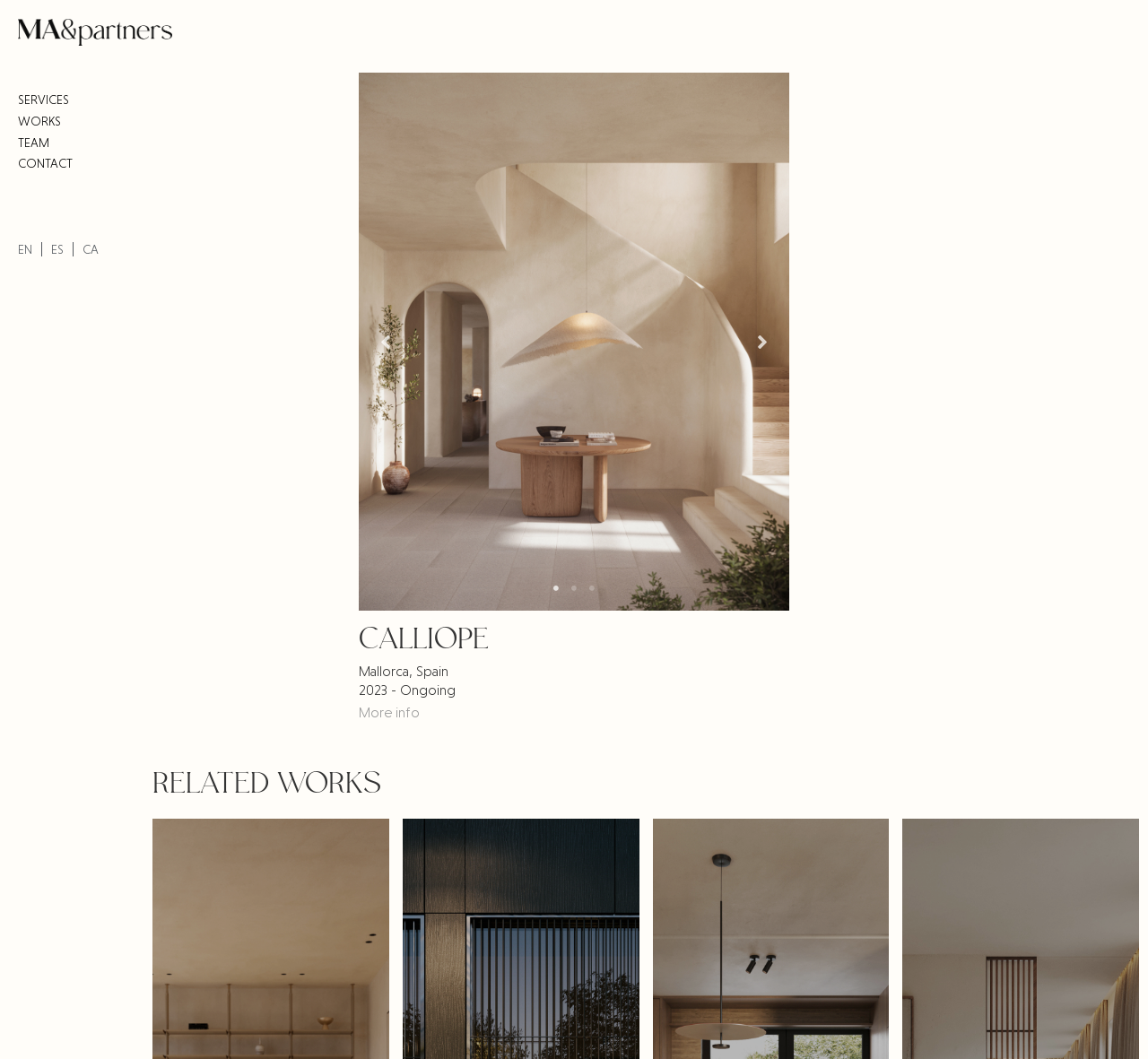Find the bounding box coordinates for the area that must be clicked to perform this action: "Click the Previous button".

[0.328, 0.312, 0.344, 0.332]